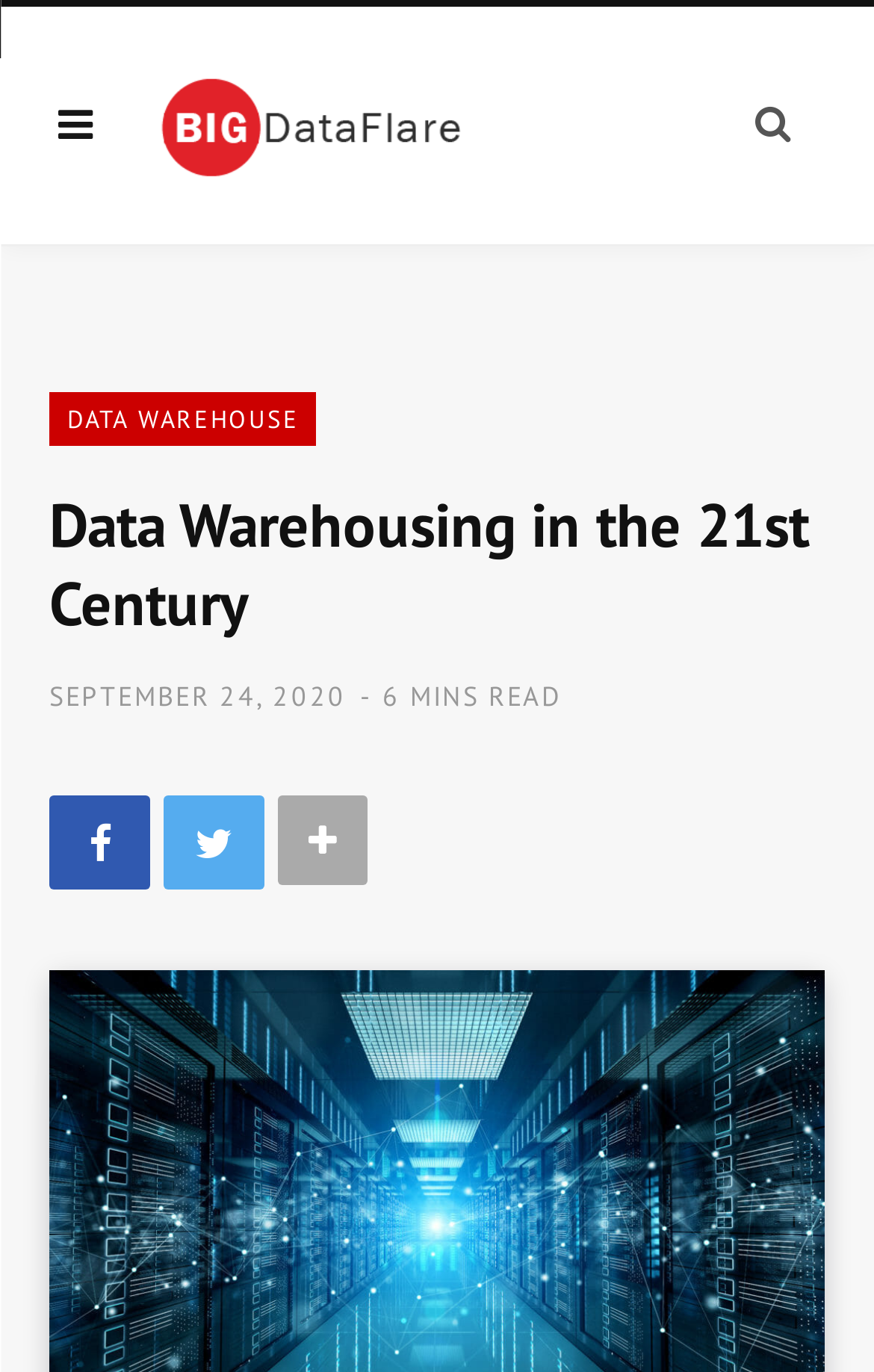Please give a one-word or short phrase response to the following question: 
How long does it take to read the article?

6 MINS